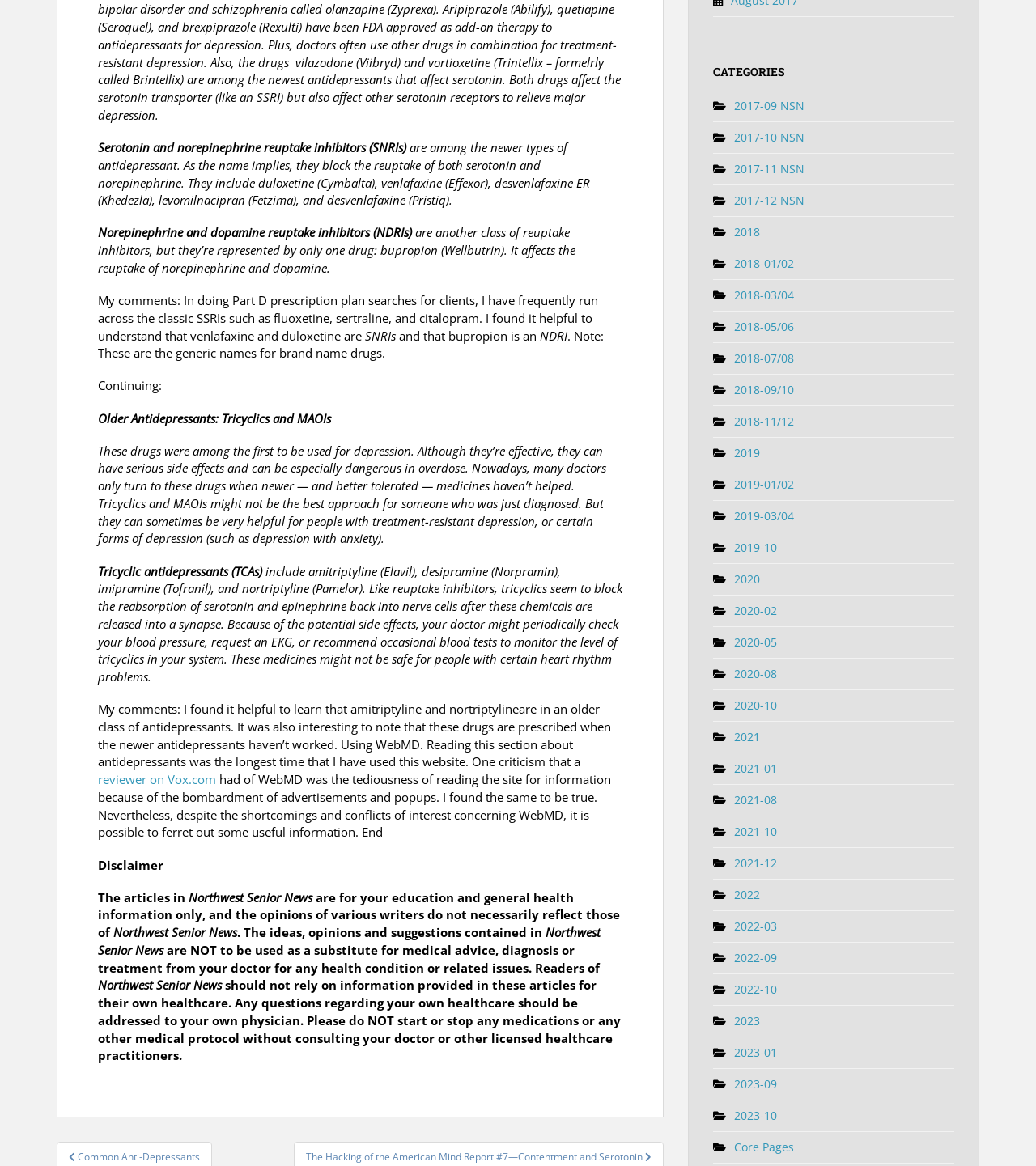What type of antidepressants block the reuptake of serotonin and norepinephrine?
Give a detailed and exhaustive answer to the question.

According to the webpage, SNRIs (Serotonin and Norepinephrine Reuptake Inhibitors) are a type of antidepressant that block the reuptake of both serotonin and norepinephrine. This information is mentioned in the first paragraph of the webpage.